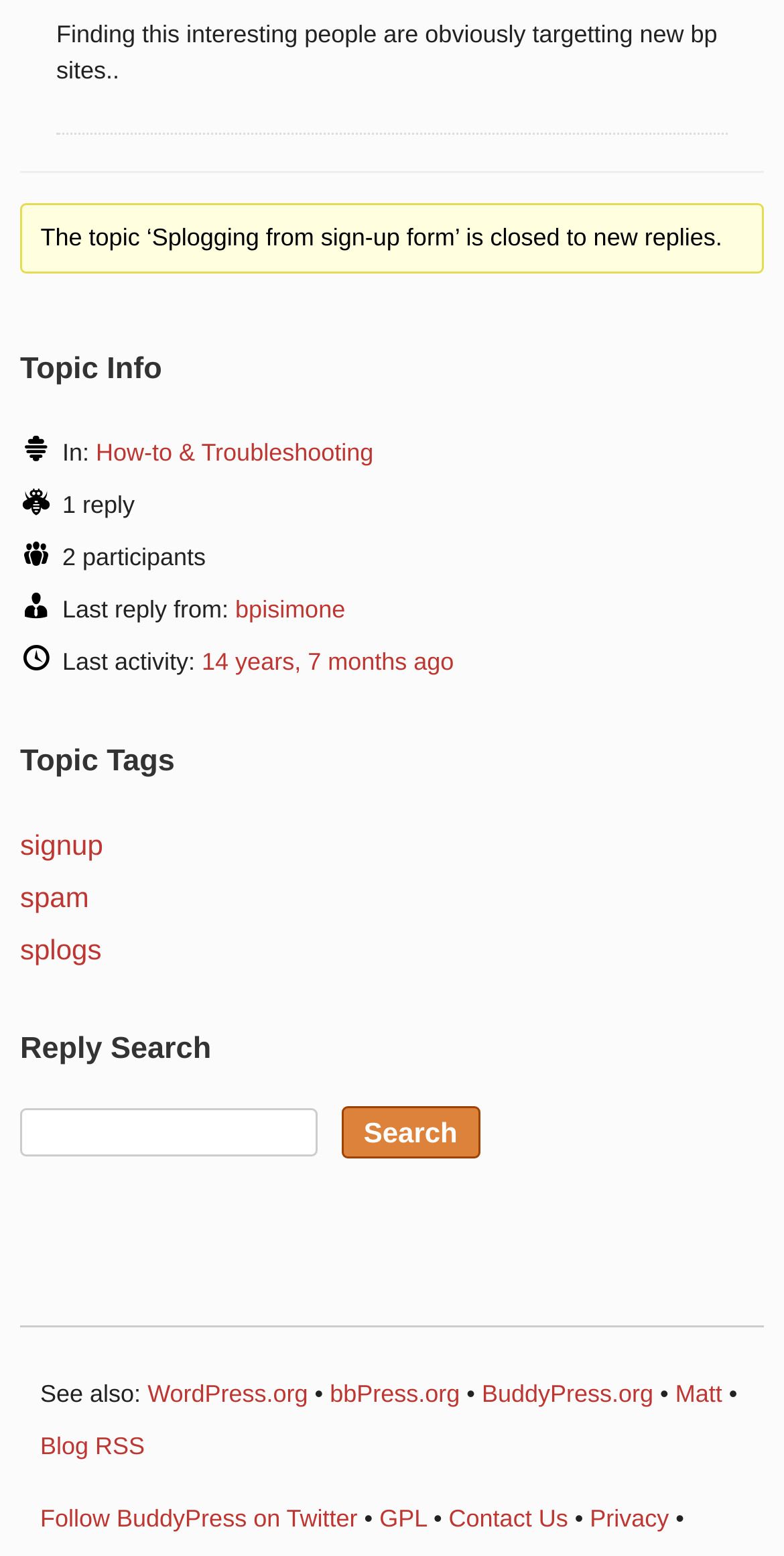Identify the bounding box coordinates for the region to click in order to carry out this instruction: "View topic tags". Provide the coordinates using four float numbers between 0 and 1, formatted as [left, top, right, bottom].

[0.026, 0.473, 0.974, 0.506]